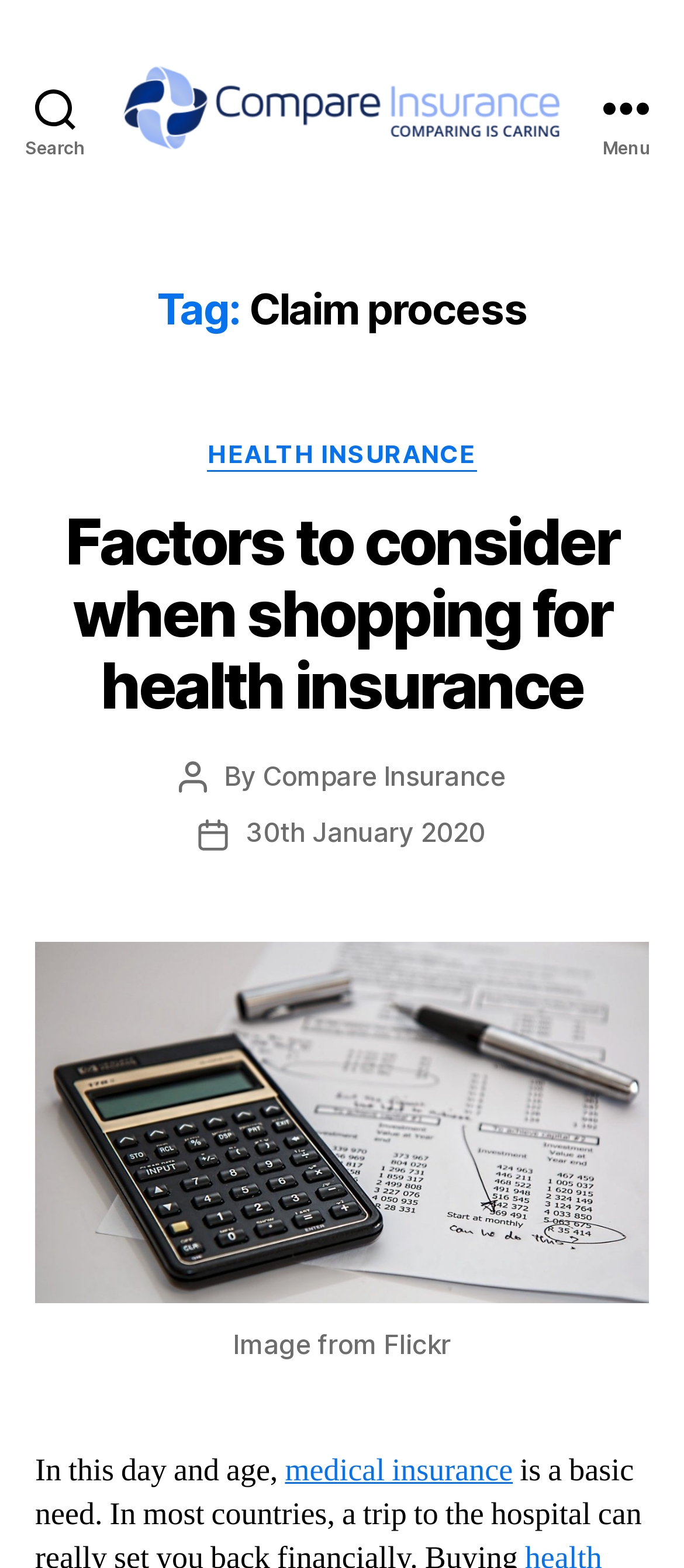Determine the bounding box coordinates for the area that should be clicked to carry out the following instruction: "Open the menu".

[0.831, 0.0, 1.0, 0.138]